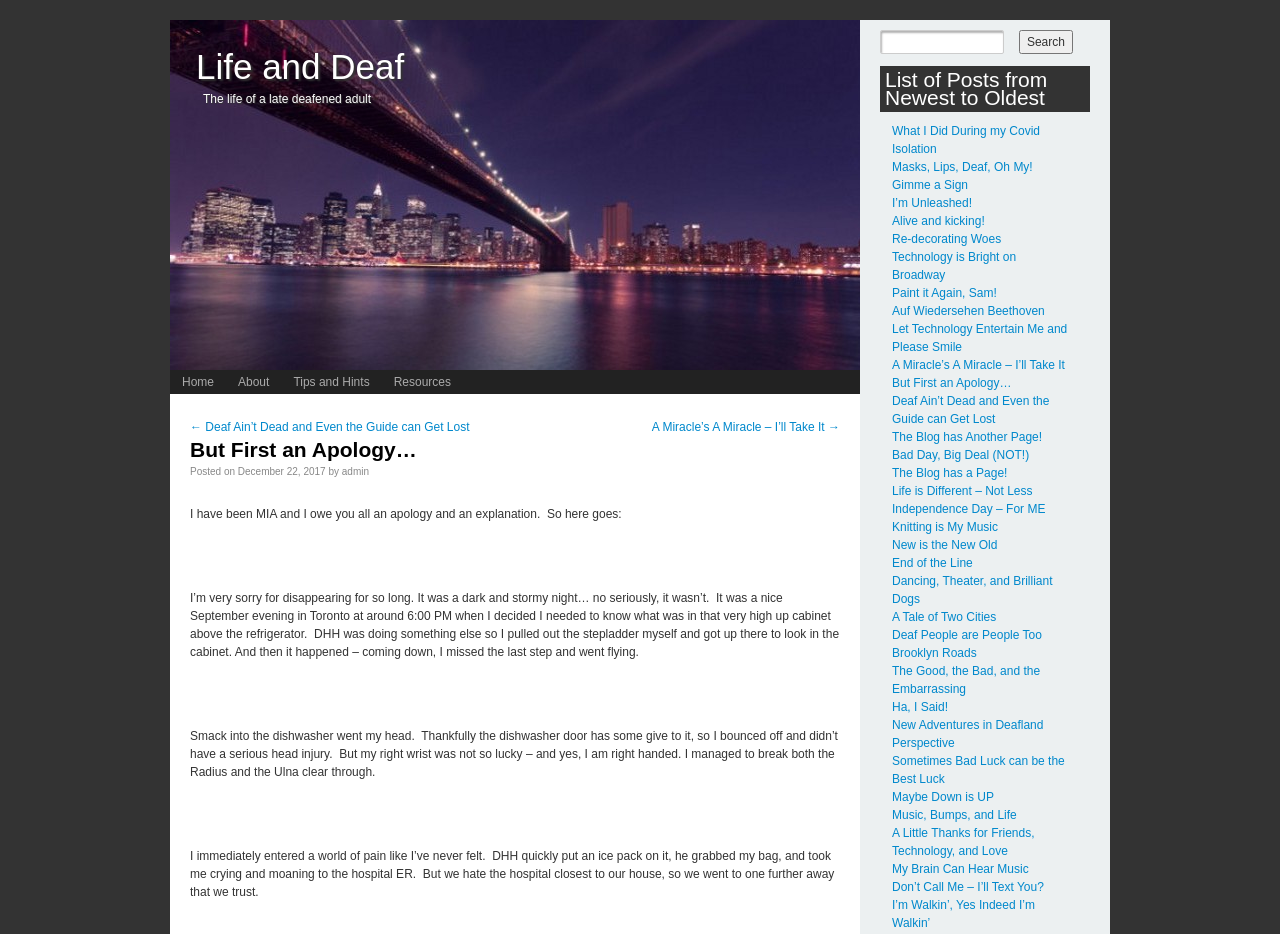Describe the webpage meticulously, covering all significant aspects.

This webpage is a blog post titled "But First an Apology…" on the website "Life and Deaf". At the top of the page, there is a heading with the website title and a link to the main page. Below this, there is a main menu with links to the home page, about page, tips and hints, and resources.

The main content of the page is a blog post, which starts with a heading and a brief introduction. The post is divided into several paragraphs, each describing a personal experience of the author. The text is written in a conversational tone and includes some humorous anecdotes.

On the right side of the page, there is a search bar with a text box and a search button. Below this, there is a list of posts from newest to oldest, with 27 links to different blog posts.

At the bottom of the page, there are links to previous and next posts, titled "Deaf Ain’t Dead and Even the Guide can Get Lost" and "A Miracle’s A Miracle – I’ll Take It", respectively.

Overall, the webpage has a simple and clean design, with a focus on the blog post content. The layout is easy to navigate, with clear headings and links to other relevant pages.